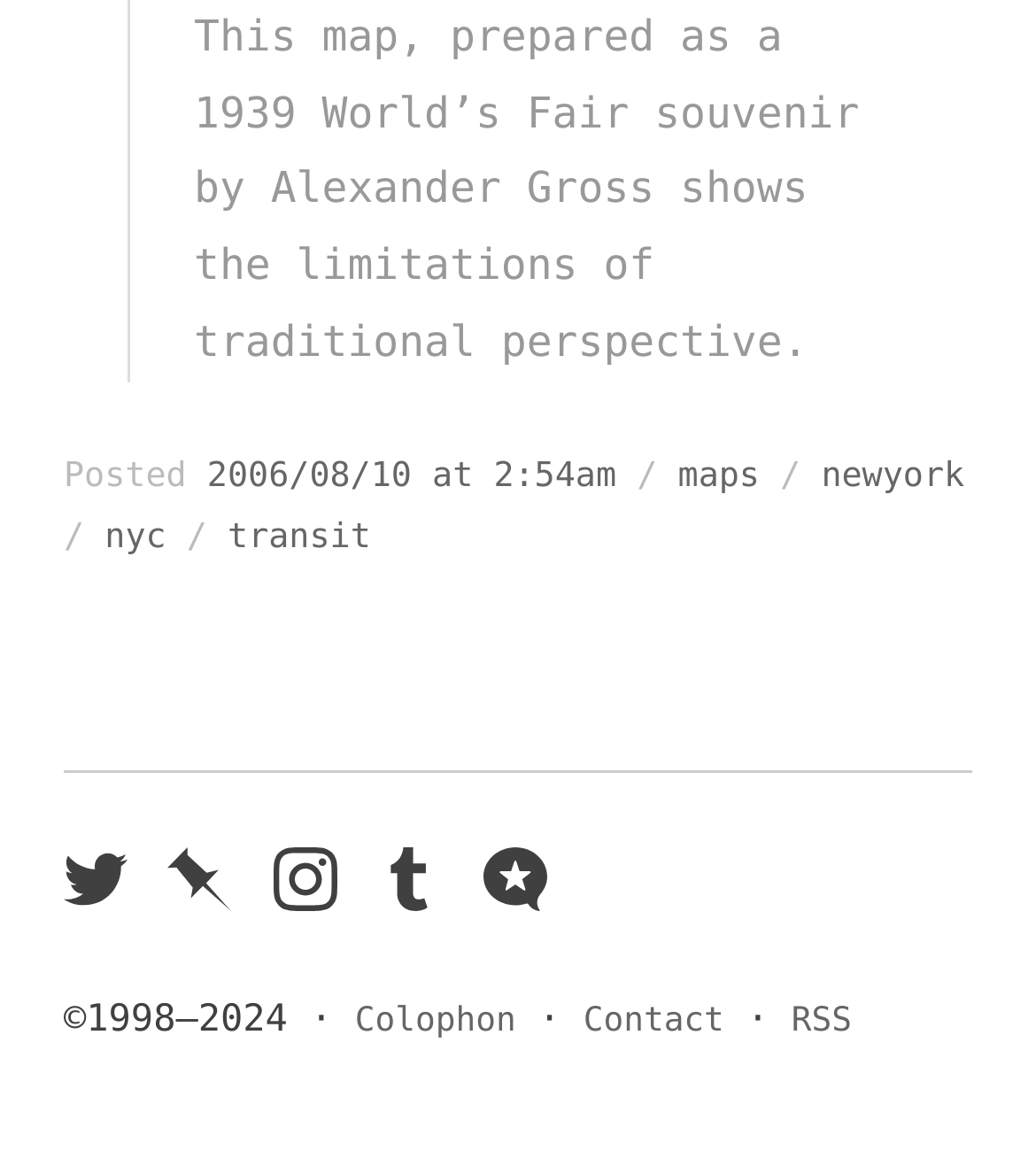What are the categories listed in the footer?
Based on the image, answer the question with as much detail as possible.

I found the categories listed in the footer by looking at the footer section, where I found four links: 'maps', 'newyork', 'nyc', and 'transit'.